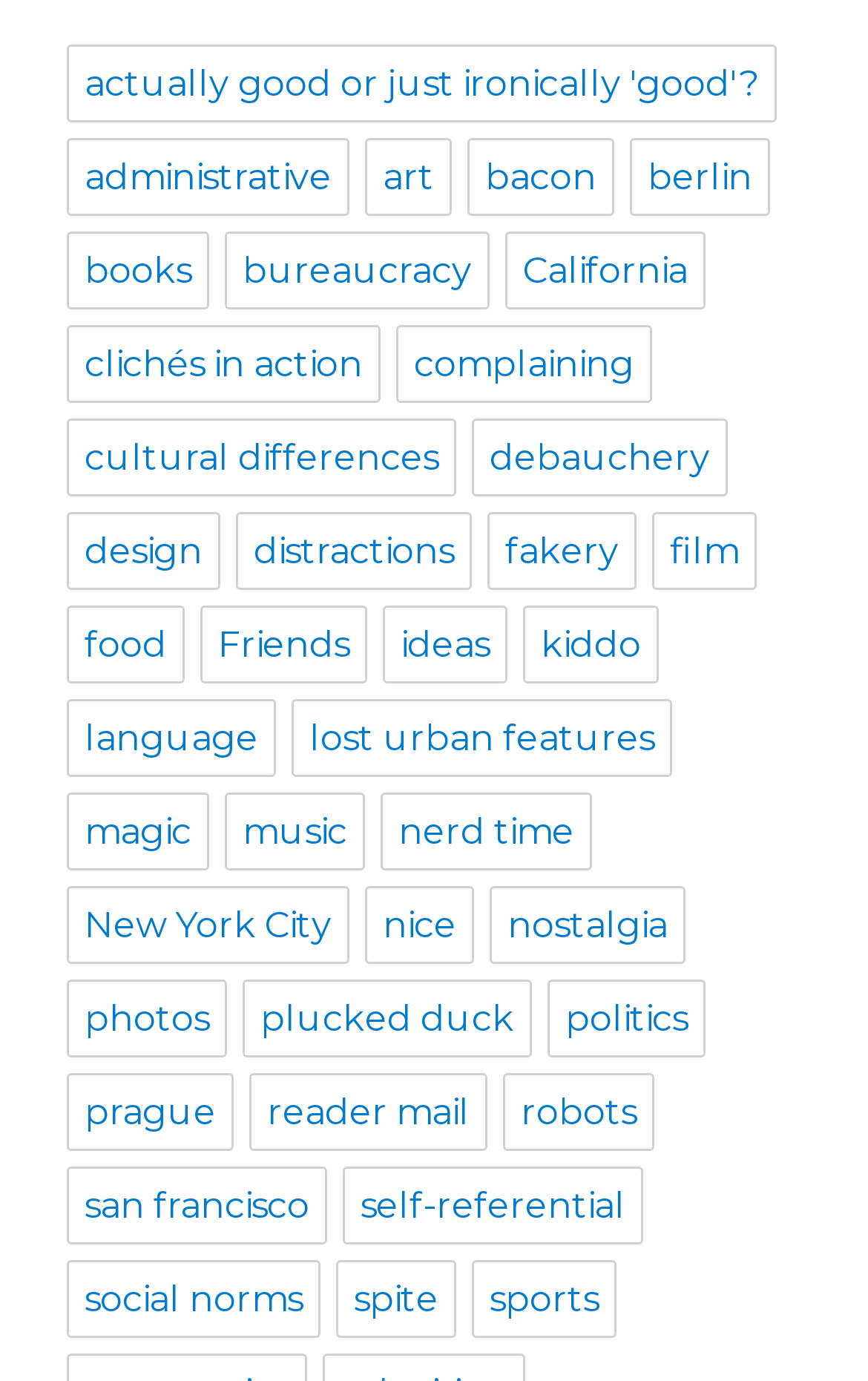Please provide the bounding box coordinates for the element that needs to be clicked to perform the instruction: "view glossary for volume 4 issue 5". The coordinates must consist of four float numbers between 0 and 1, formatted as [left, top, right, bottom].

None